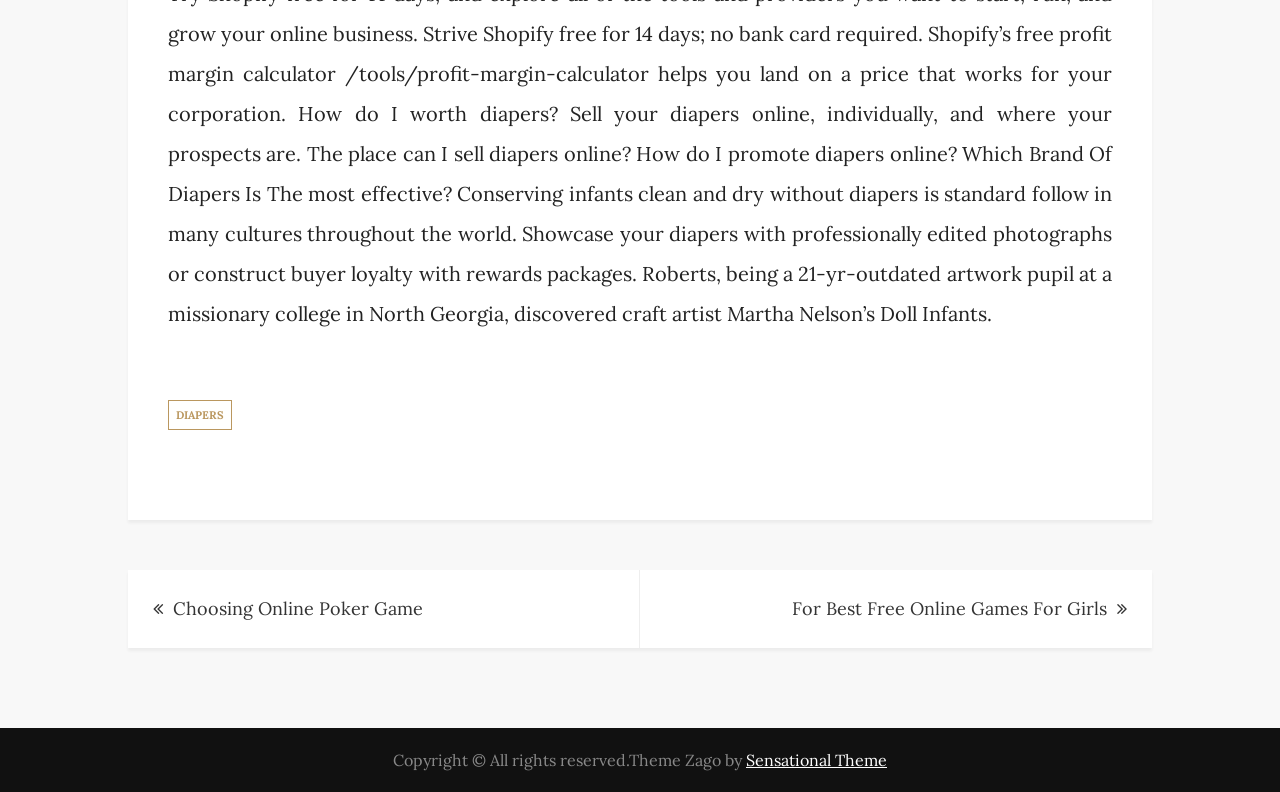What is the copyright status of the website's content?
Give a detailed explanation using the information visible in the image.

The copyright information at the bottom of the webpage states 'Copyright © All rights reserved', which means that the website's content is protected by copyright and all rights are reserved by the owner.